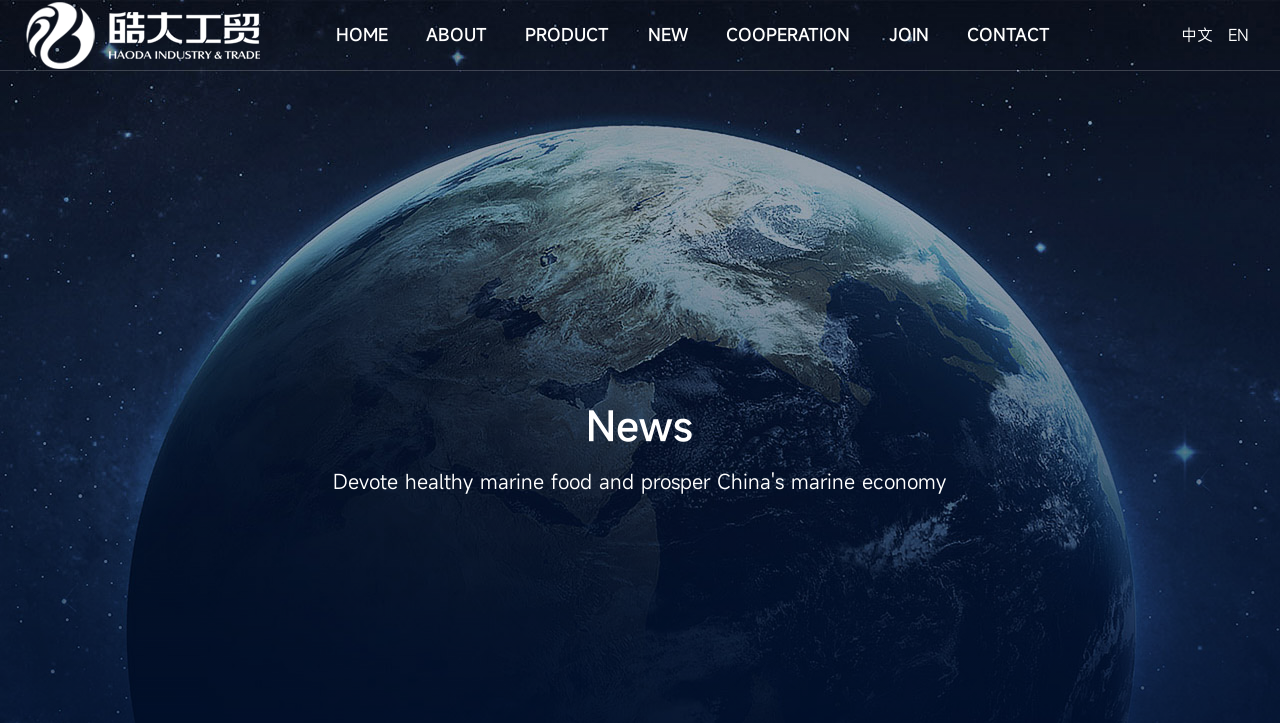Identify the bounding box for the described UI element: "Home".

[0.246, 0.035, 0.316, 0.104]